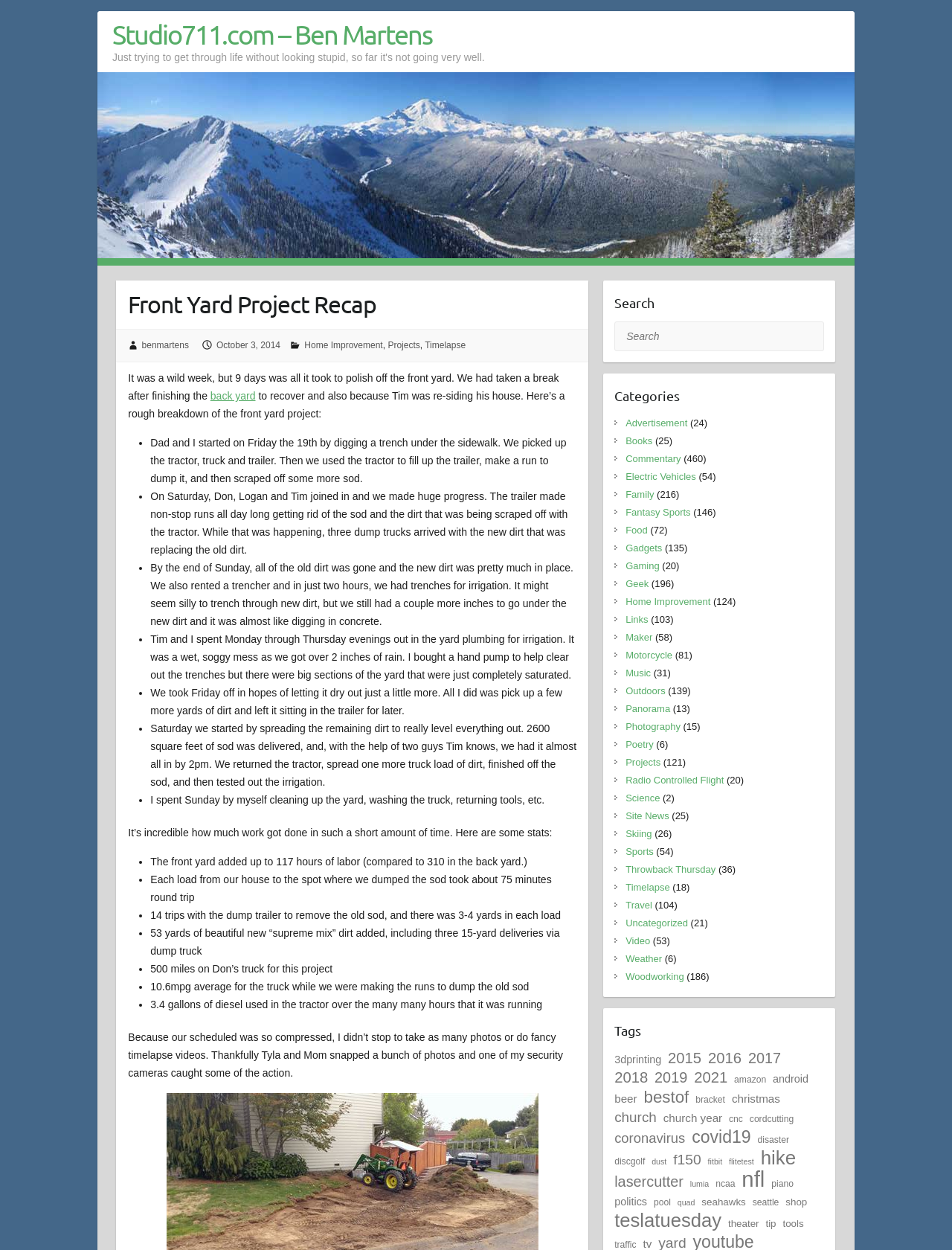Using a single word or phrase, answer the following question: 
What is the author's name?

Ben Martens